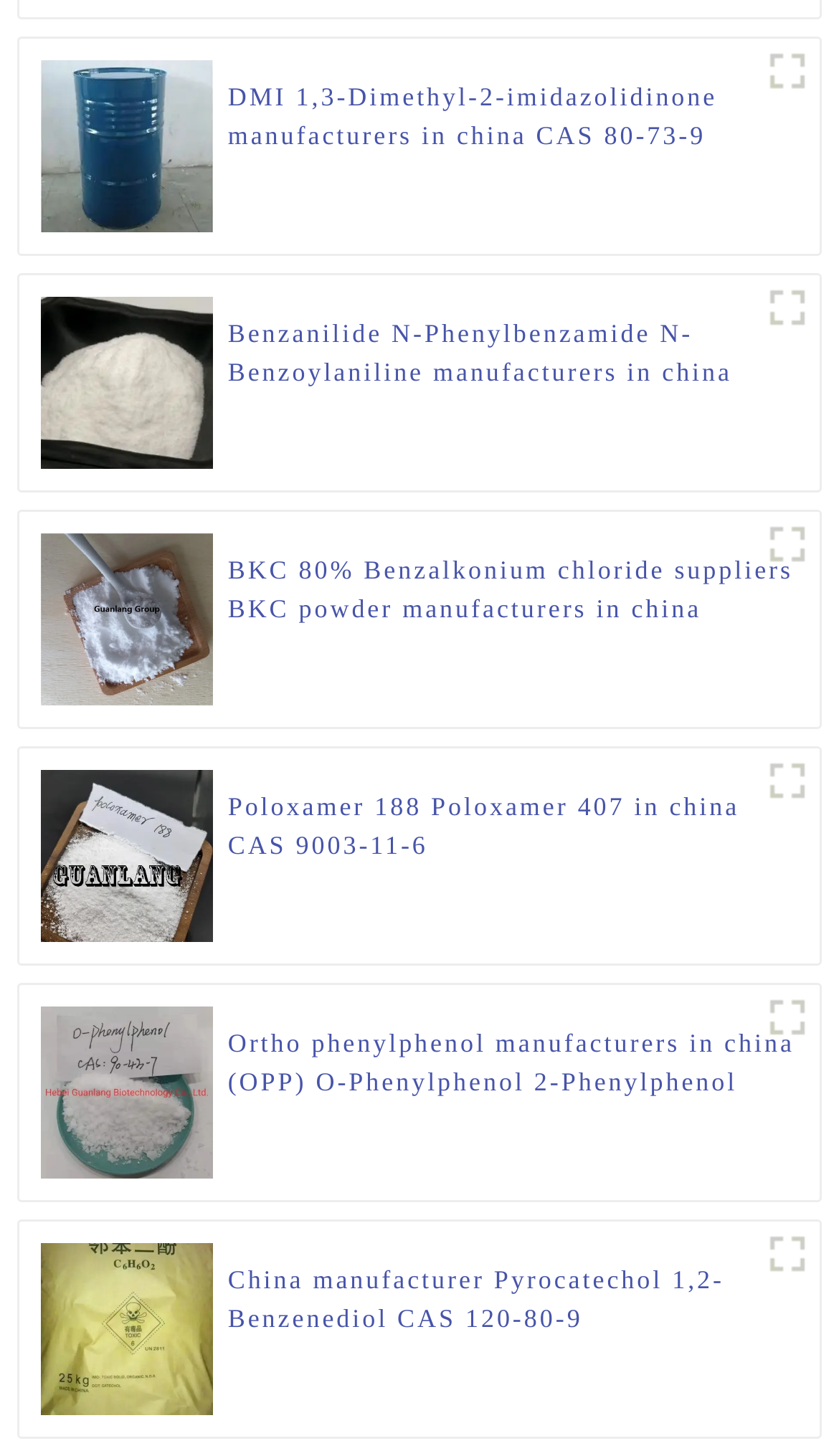What is the chemical name of the compound shown in the first figure?
Provide a concise answer using a single word or phrase based on the image.

1,3-Dimethyl-2-Imidazolidinone